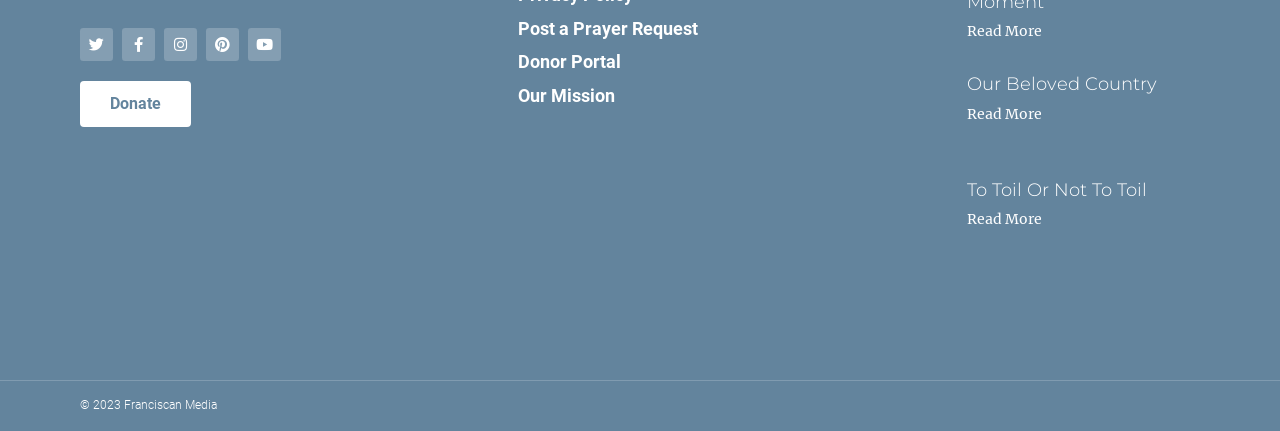Respond to the question below with a concise word or phrase:
How many articles are displayed on the webpage?

2